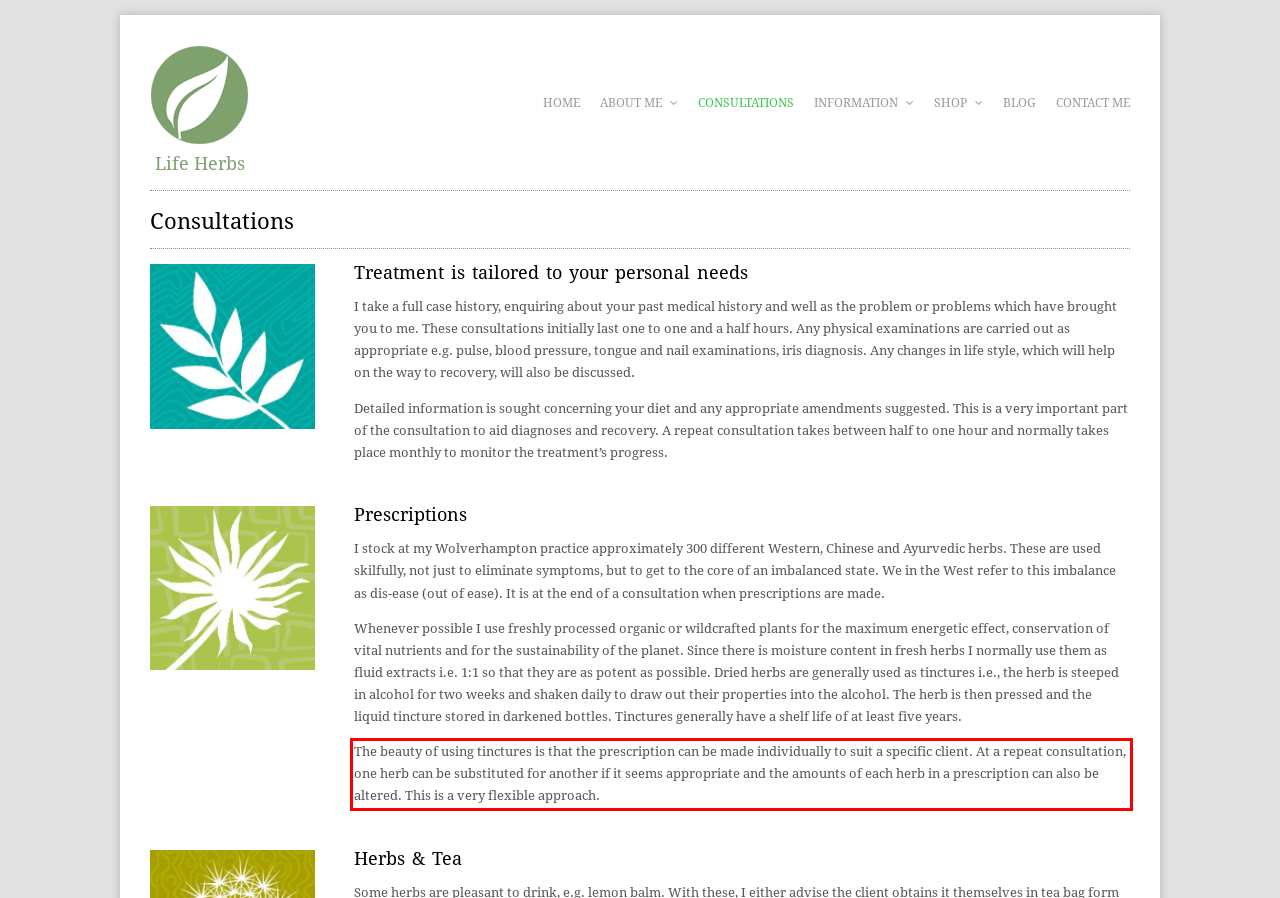Using OCR, extract the text content found within the red bounding box in the given webpage screenshot.

The beauty of using tinctures is that the prescription can be made individually to suit a specific client. At a repeat consultation, one herb can be substituted for another if it seems appropriate and the amounts of each herb in a prescription can also be altered. This is a very flexible approach.